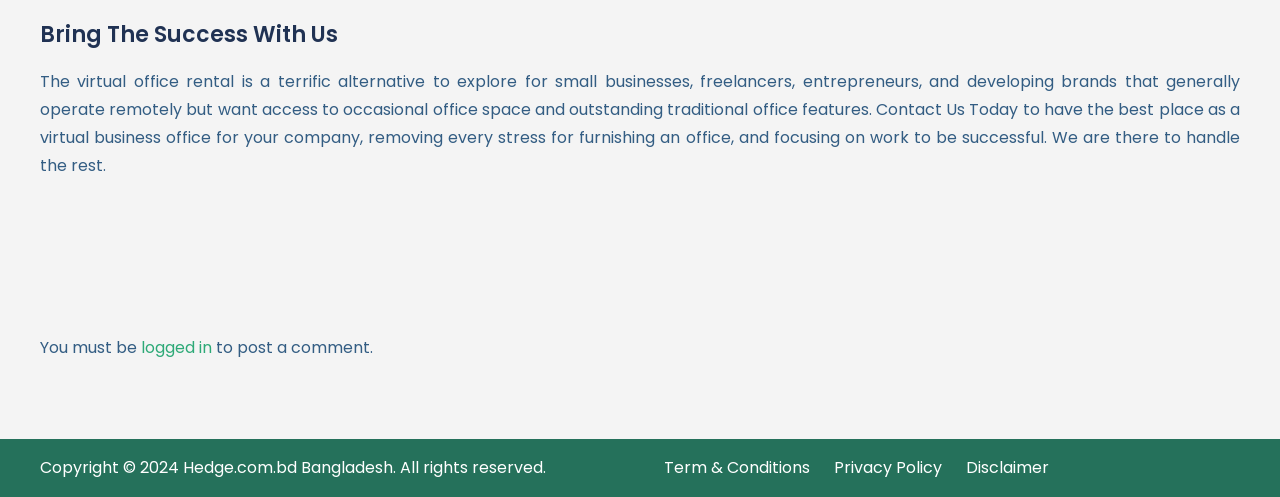Using the information shown in the image, answer the question with as much detail as possible: What is required to post a comment?

According to the StaticText and link elements, it is necessary to be logged in to post a comment, as indicated by the text 'You must be logged in to post a comment'.